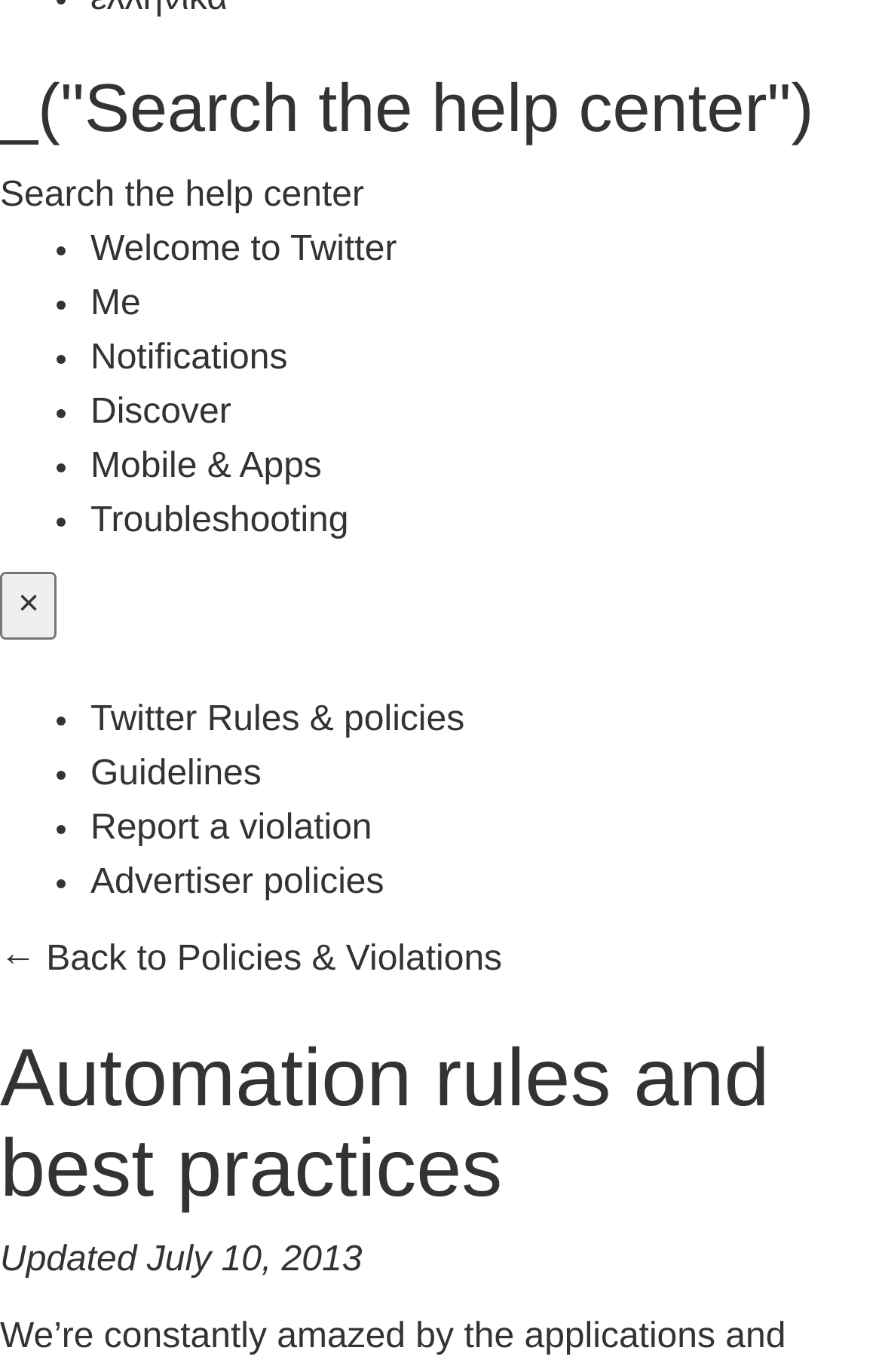How many menu items are in the first menu?
Please answer the question with as much detail and depth as you can.

The first menu has 7 menu items, which can be counted by looking at the menu items 'Welcome to Twitter', 'Me', 'Notifications', 'Discover', 'Mobile & Apps', 'Troubleshooting'.